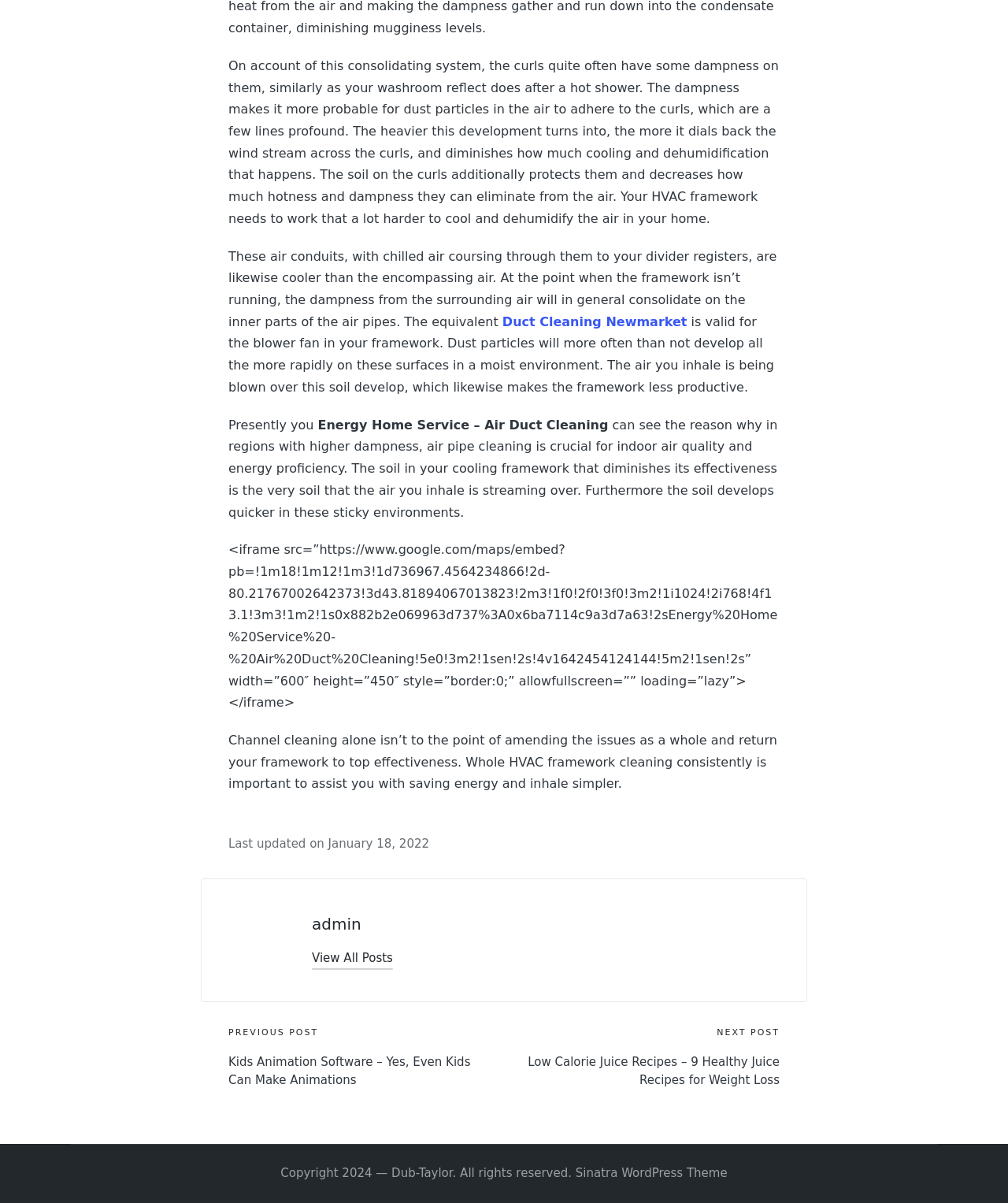Please predict the bounding box coordinates (top-left x, top-left y, bottom-right x, bottom-right y) for the UI element in the screenshot that fits the description: Duct Cleaning Newmarket

[0.498, 0.261, 0.682, 0.274]